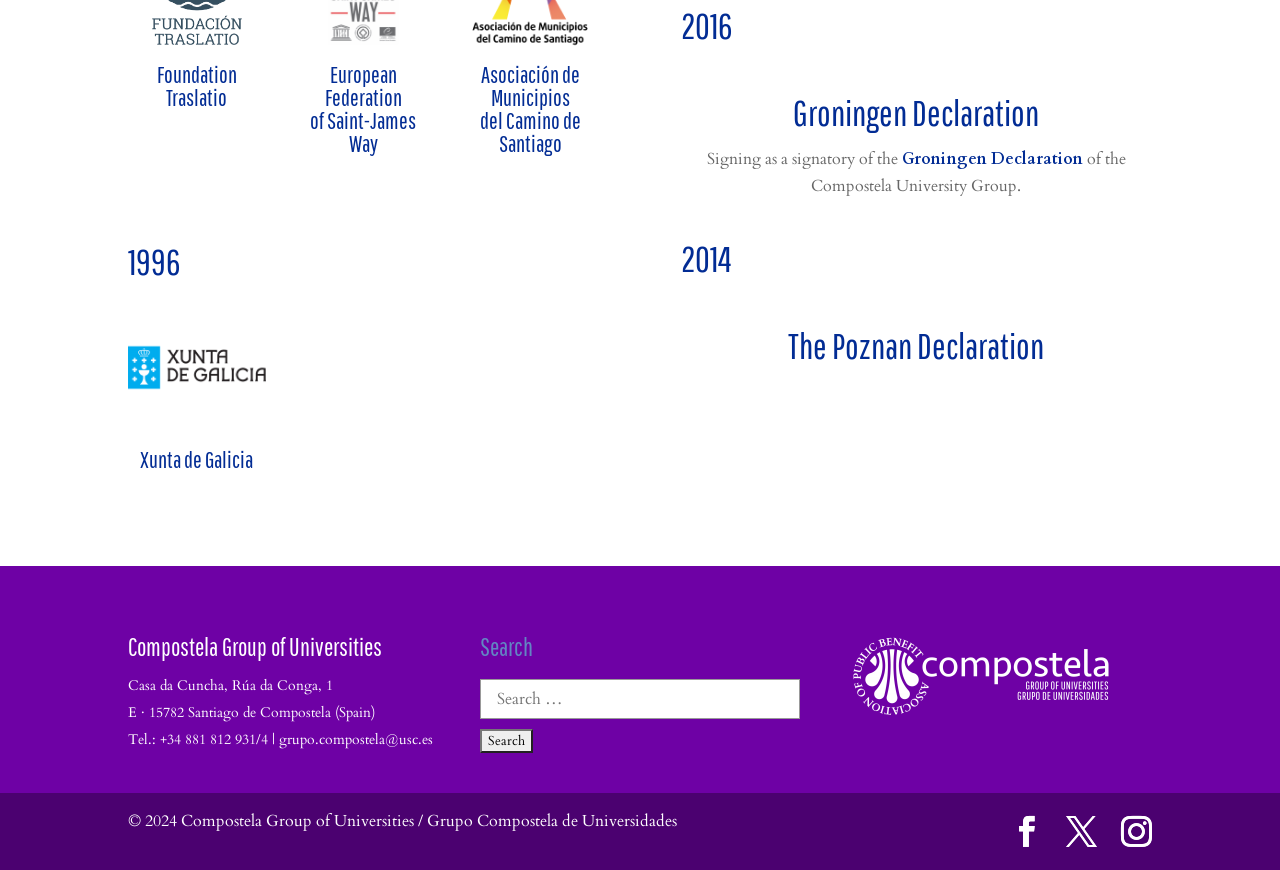Answer this question in one word or a short phrase: What is the address of the Compostela Group of Universities?

Casa da Cuncha, Rúa da Conga, 1, E · 15782 Santiago de Compostela (Spain)